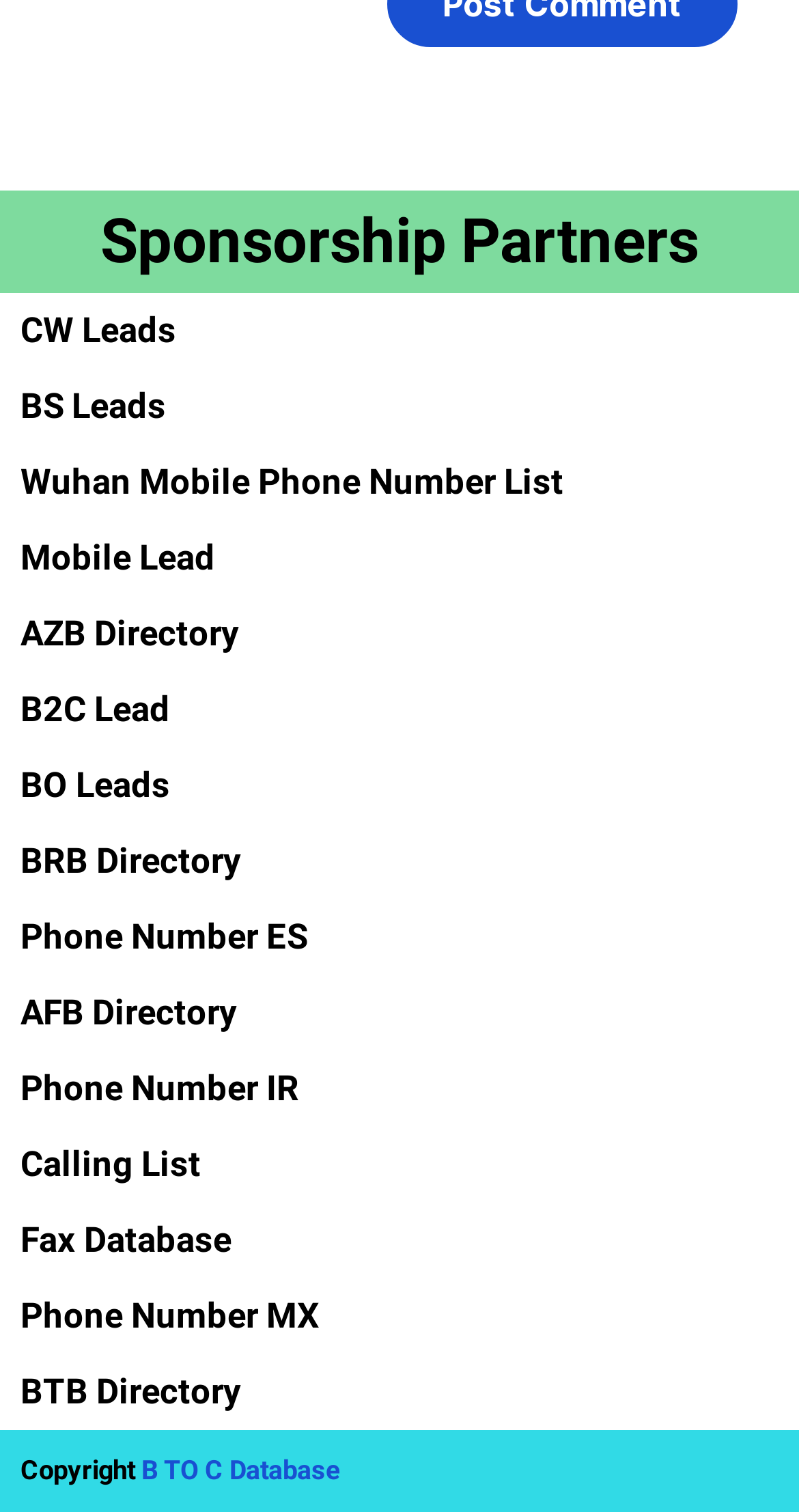Please identify the bounding box coordinates for the region that you need to click to follow this instruction: "Explore Wuhan Mobile Phone Number List".

[0.026, 0.305, 0.705, 0.332]